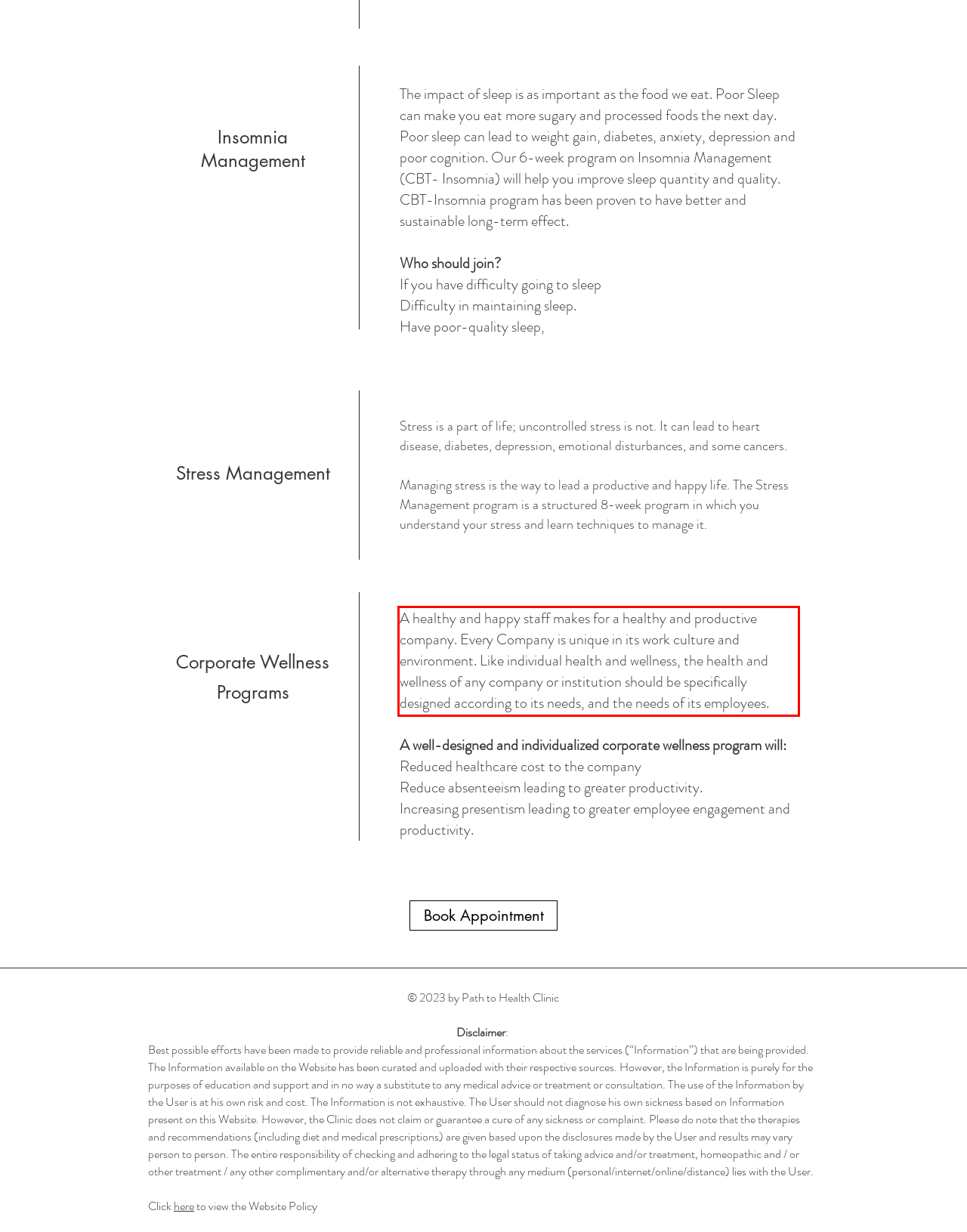You have a webpage screenshot with a red rectangle surrounding a UI element. Extract the text content from within this red bounding box.

A healthy and happy staff makes for a healthy and productive company. Every Company is unique in its work culture and environment. Like individual health and wellness, the health and wellness of any company or institution should be specifically designed according to its needs, and the needs of its employees.